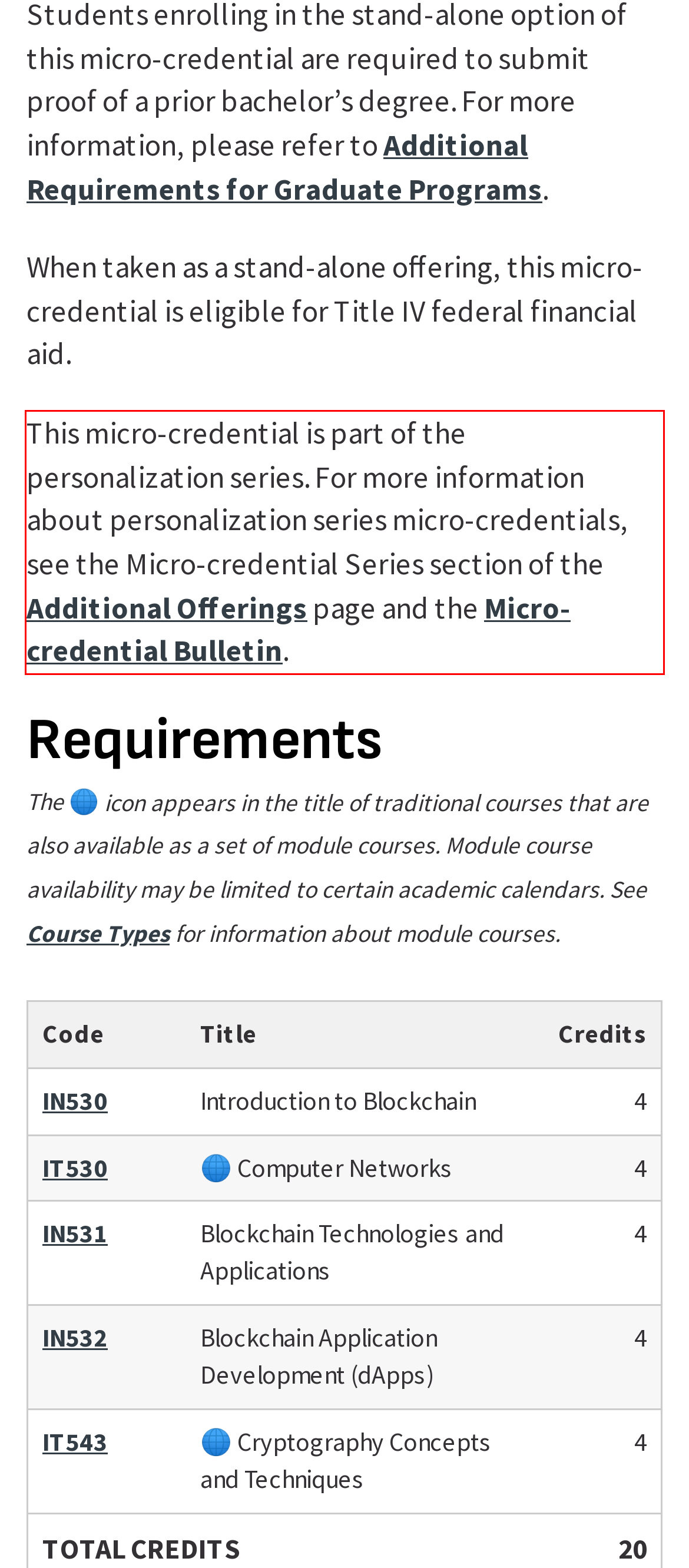You are given a webpage screenshot with a red bounding box around a UI element. Extract and generate the text inside this red bounding box.

This micro-credential is part of the personalization series. For more information about personalization series micro-credentials, see the Micro-credential Series section of the Additional Offerings page and the Micro-credential Bulletin.